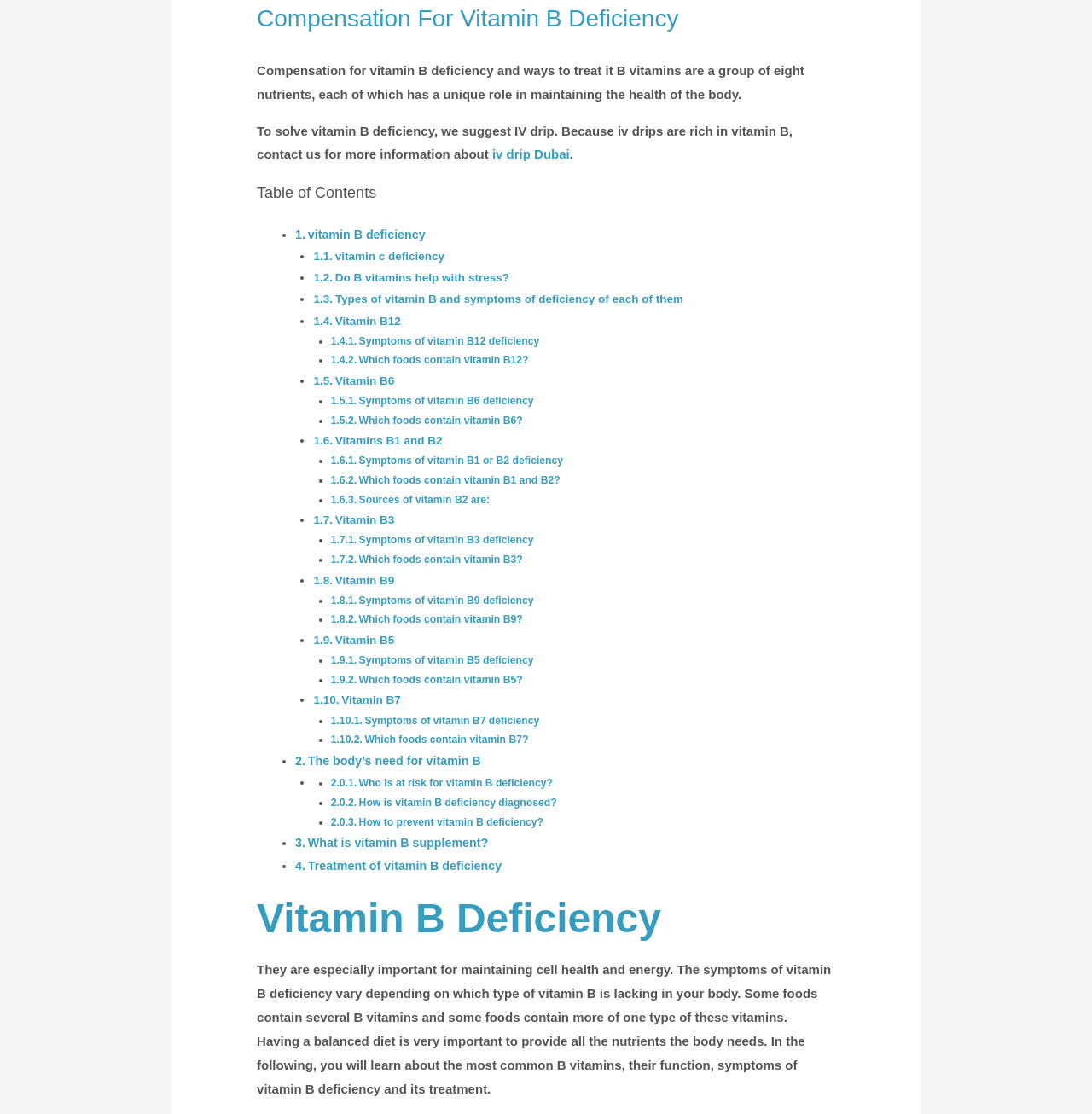Provide the bounding box coordinates of the HTML element this sentence describes: "Vitamin B9". The bounding box coordinates consist of four float numbers between 0 and 1, i.e., [left, top, right, bottom].

[0.307, 0.515, 0.361, 0.527]